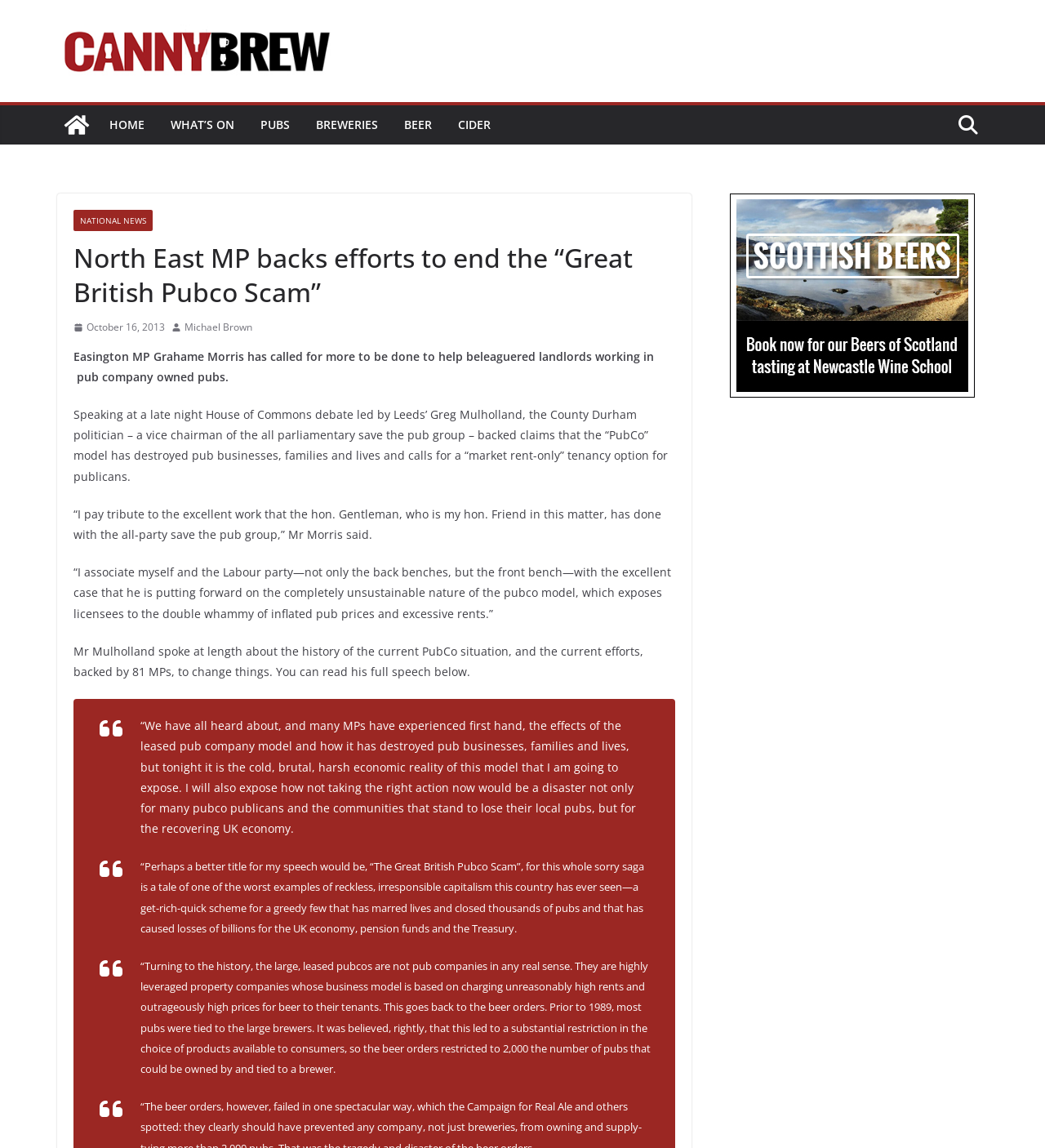What is the topic of the debate mentioned in the article?
Look at the image and provide a short answer using one word or a phrase.

PubCo model